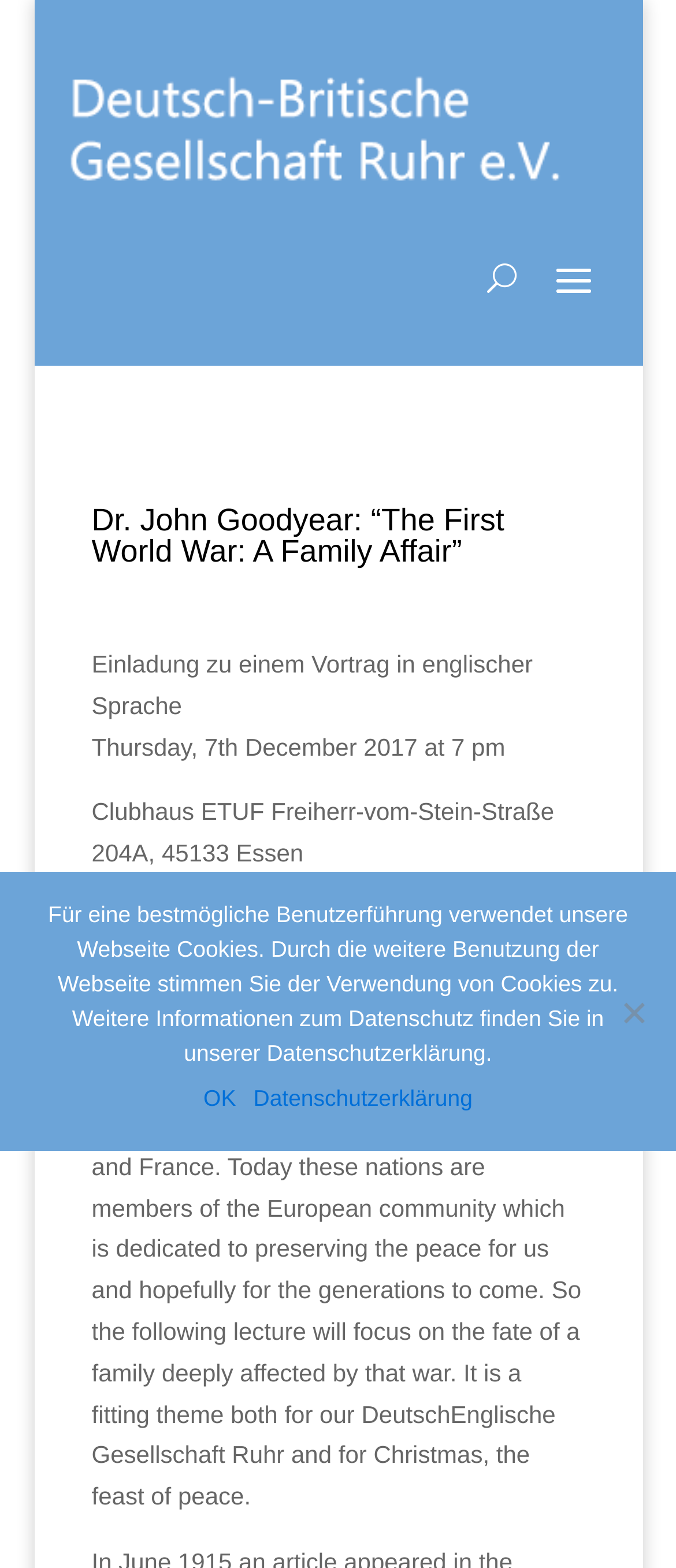Use a single word or phrase to answer the question: Who is the speaker of the lecture?

Dr. John Goodyear